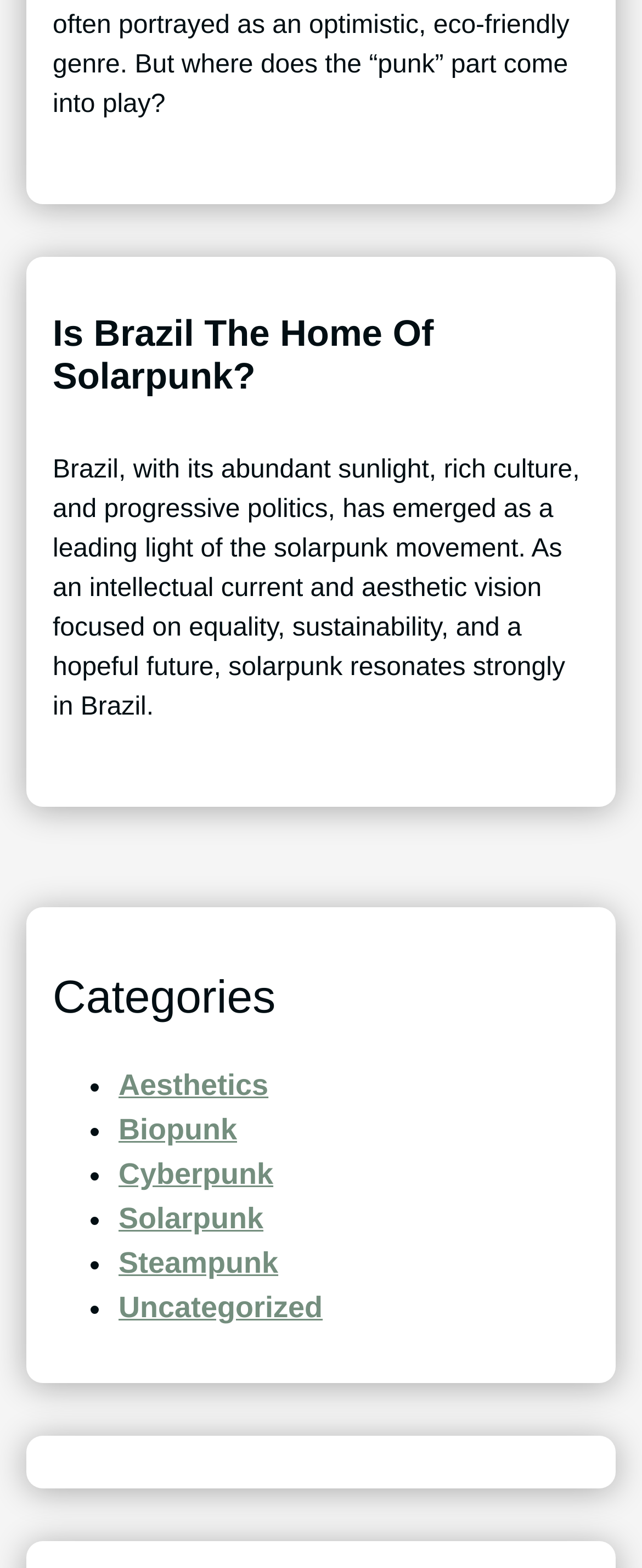How many categories are listed on the webpage?
Answer the question with detailed information derived from the image.

There are 6 categories listed on the webpage, which are 'Aesthetics', 'Biopunk', 'Cyberpunk', 'Solarpunk', 'Steampunk', and 'Uncategorized', each represented by a link and a list marker.